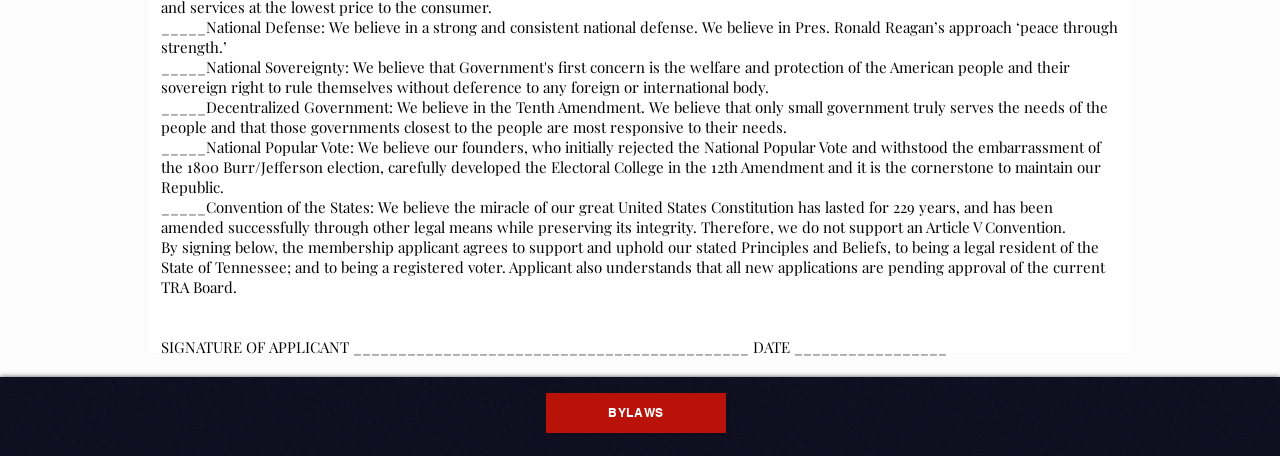Carefully examine the image and provide an in-depth answer to the question: What is the purpose of the signature field?

The purpose of the signature field is for the applicant to sign, as indicated by the static text element 'SIGNATURE OF APPLICANT ___________________________'. This field is likely for the applicant to provide their signature as part of the application process.